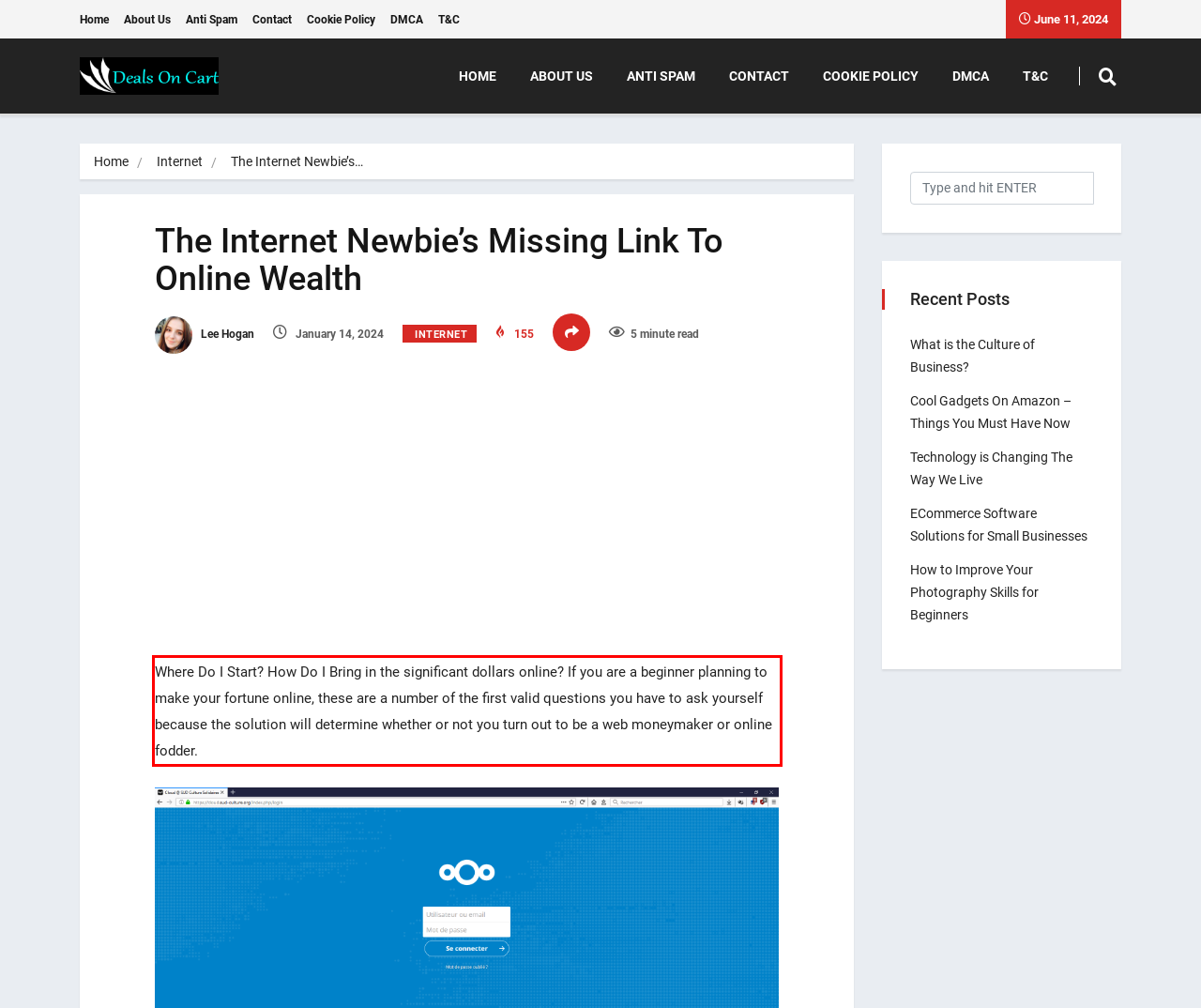Identify the text inside the red bounding box on the provided webpage screenshot by performing OCR.

Where Do I Start? How Do I Bring in the significant dollars online? If you are a beginner planning to make your fortune online, these are a number of the first valid questions you have to ask yourself because the solution will determine whether or not you turn out to be a web moneymaker or online fodder.